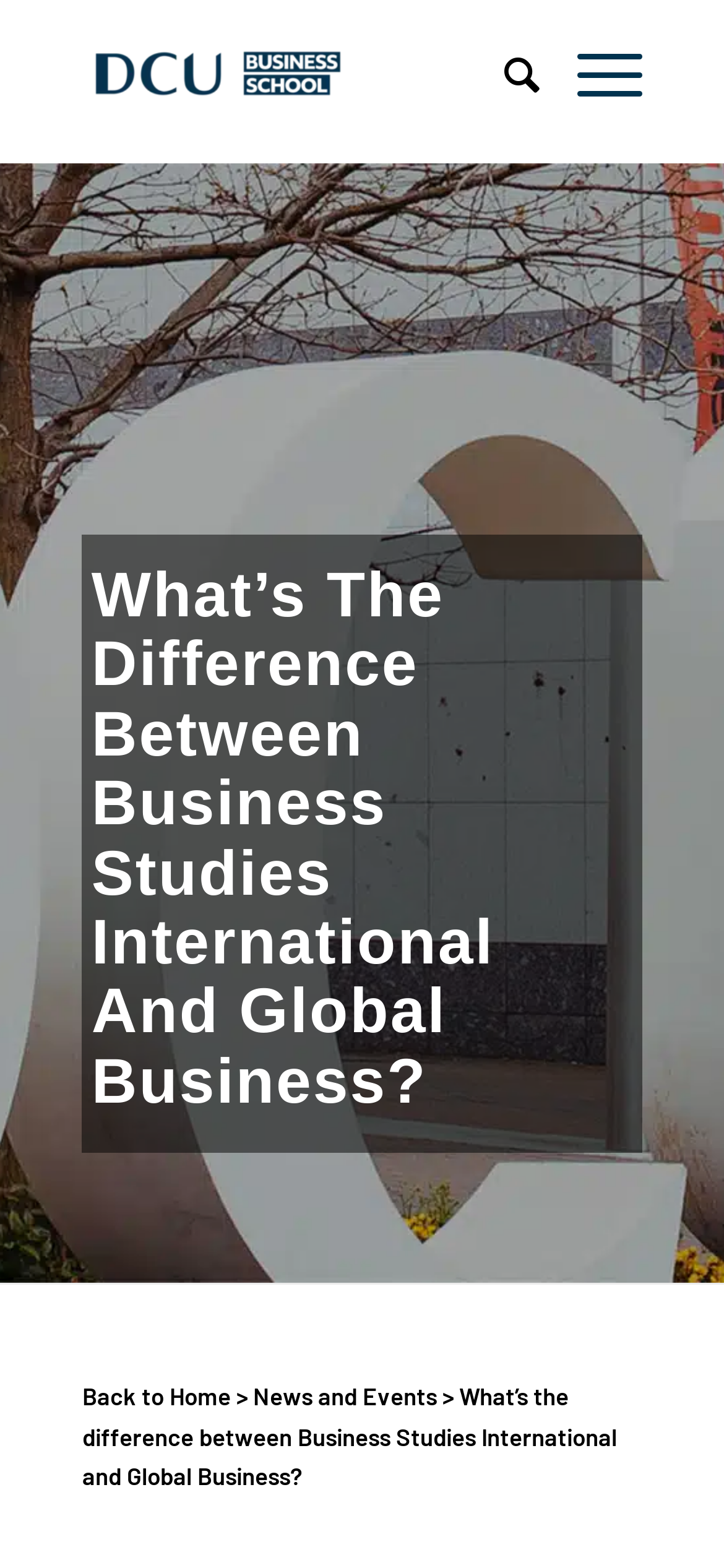How many links are there in the footer section?
Please elaborate on the answer to the question with detailed information.

The footer section is located at the bottom of the webpage, and it contains three links: 'Back to Home', 'News and Events', and a link with a '>' symbol. These links are positioned horizontally next to each other, and their bounding box coordinates indicate that they are located at the bottom of the webpage.